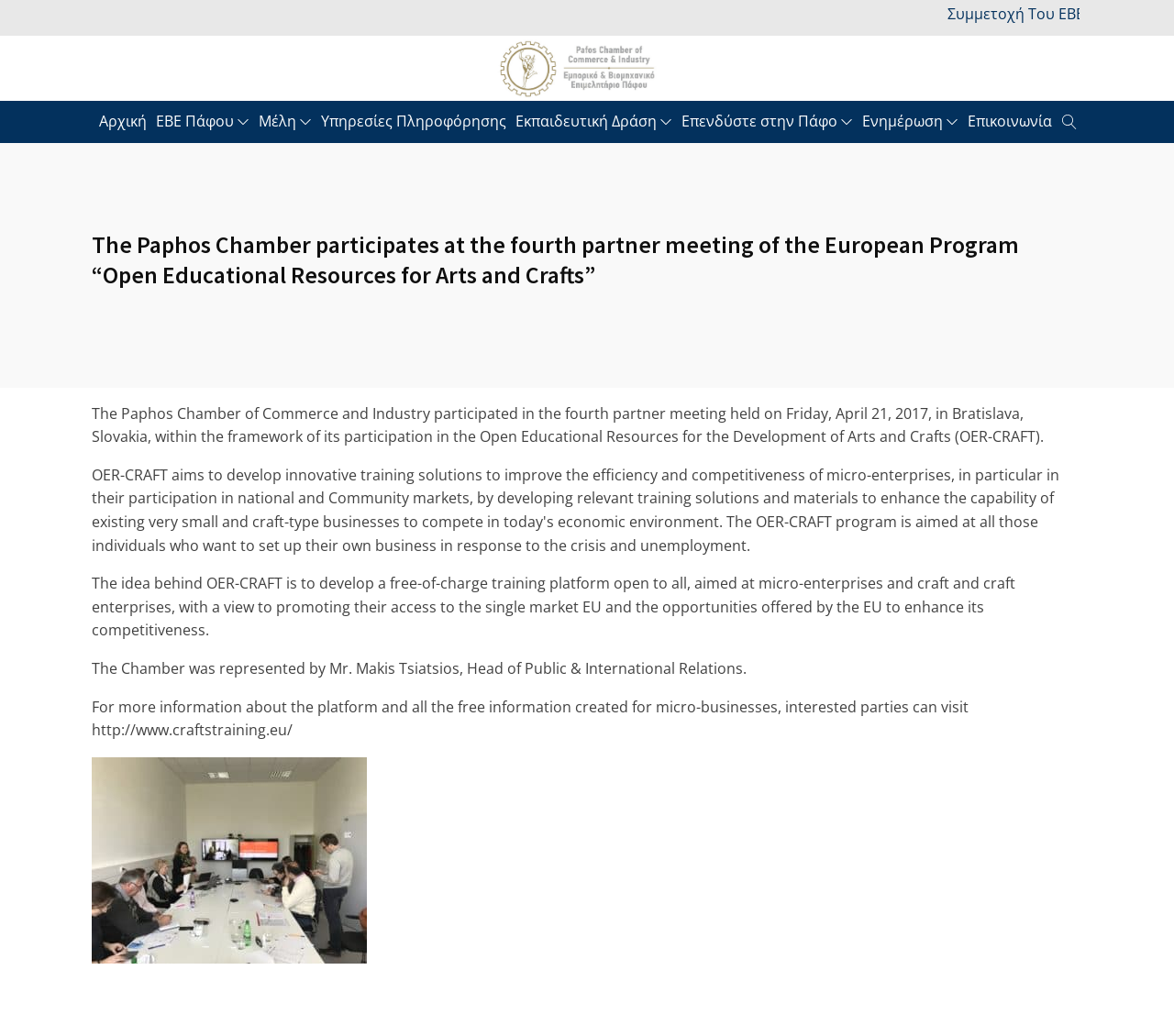Please locate the UI element described by "Υπηρεσίες Πληροφόρησης" and provide its bounding box coordinates.

[0.27, 0.098, 0.435, 0.138]